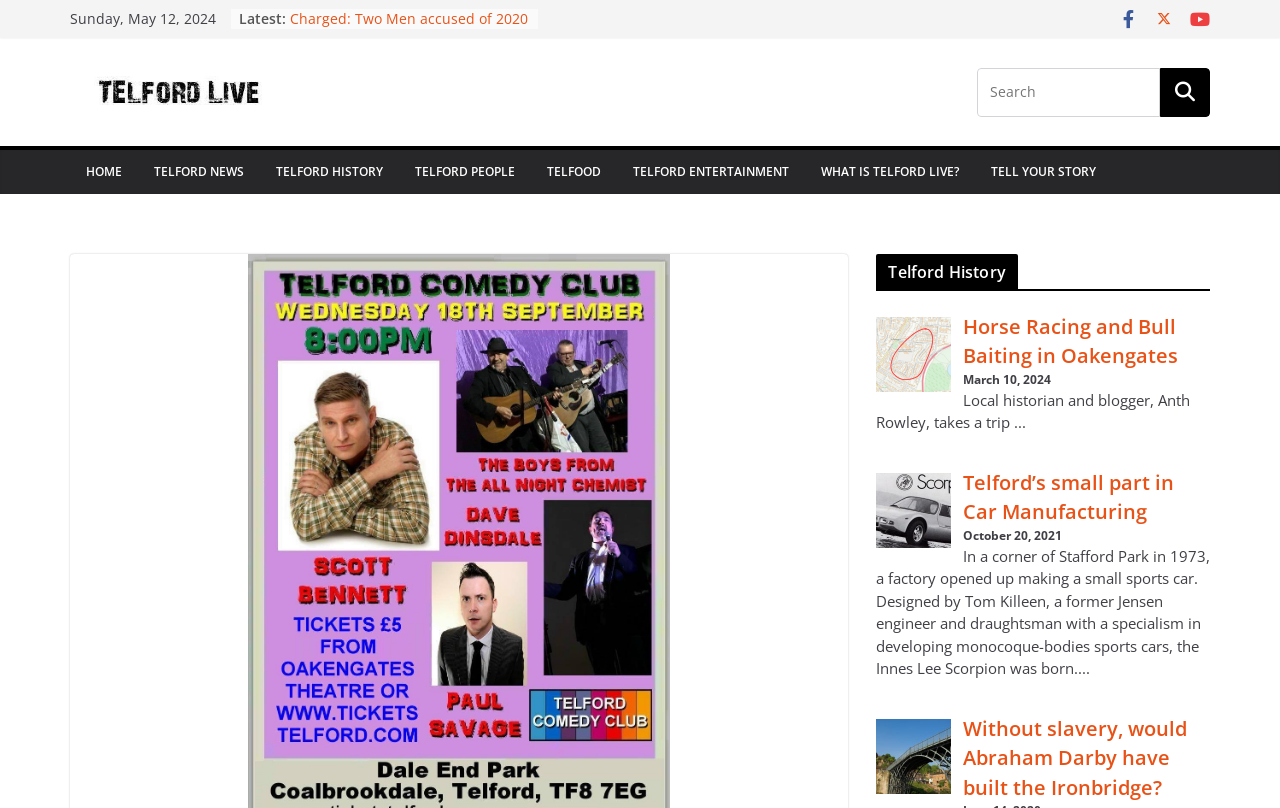Determine the bounding box coordinates of the region that needs to be clicked to achieve the task: "Search for something".

[0.763, 0.084, 0.906, 0.144]